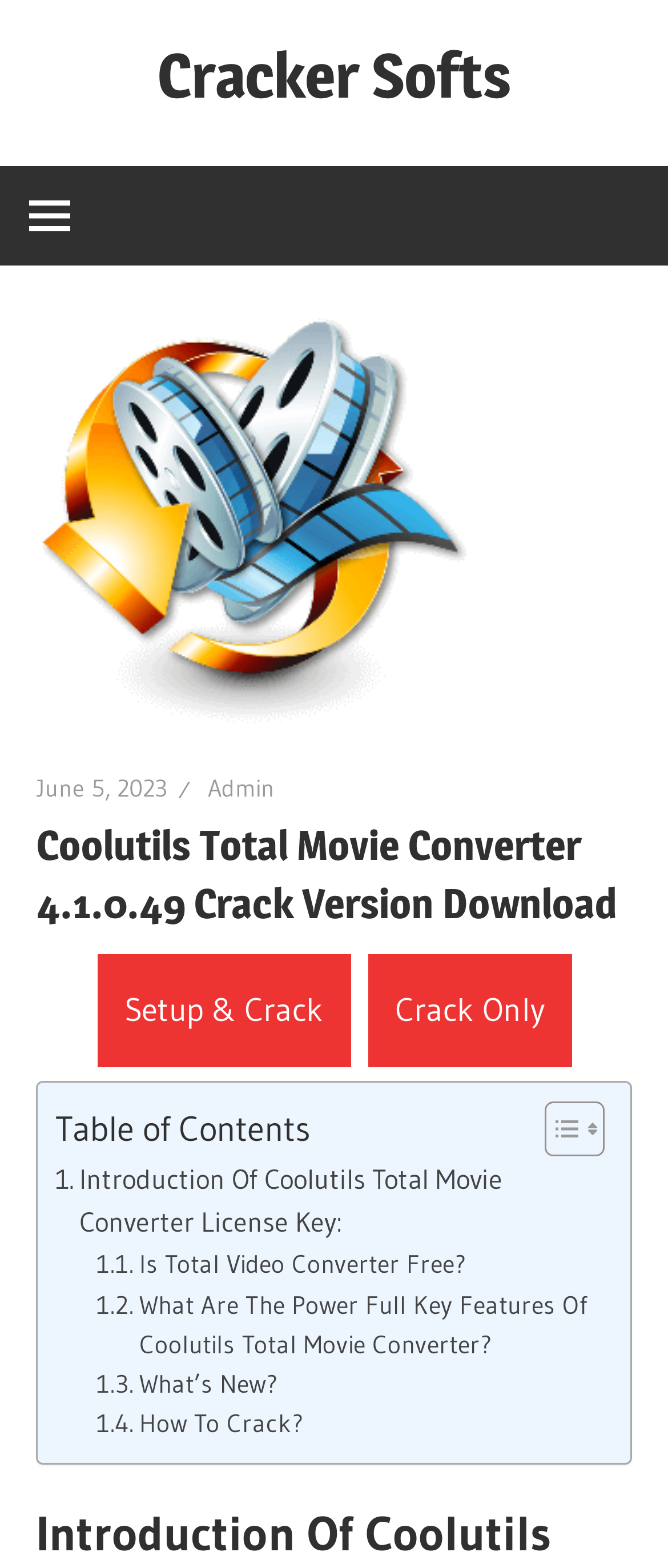Pinpoint the bounding box coordinates of the clickable area needed to execute the instruction: "Read Introduction Of Coolutils Total Movie Converter License Key". The coordinates should be specified as four float numbers between 0 and 1, i.e., [left, top, right, bottom].

[0.083, 0.738, 0.892, 0.795]